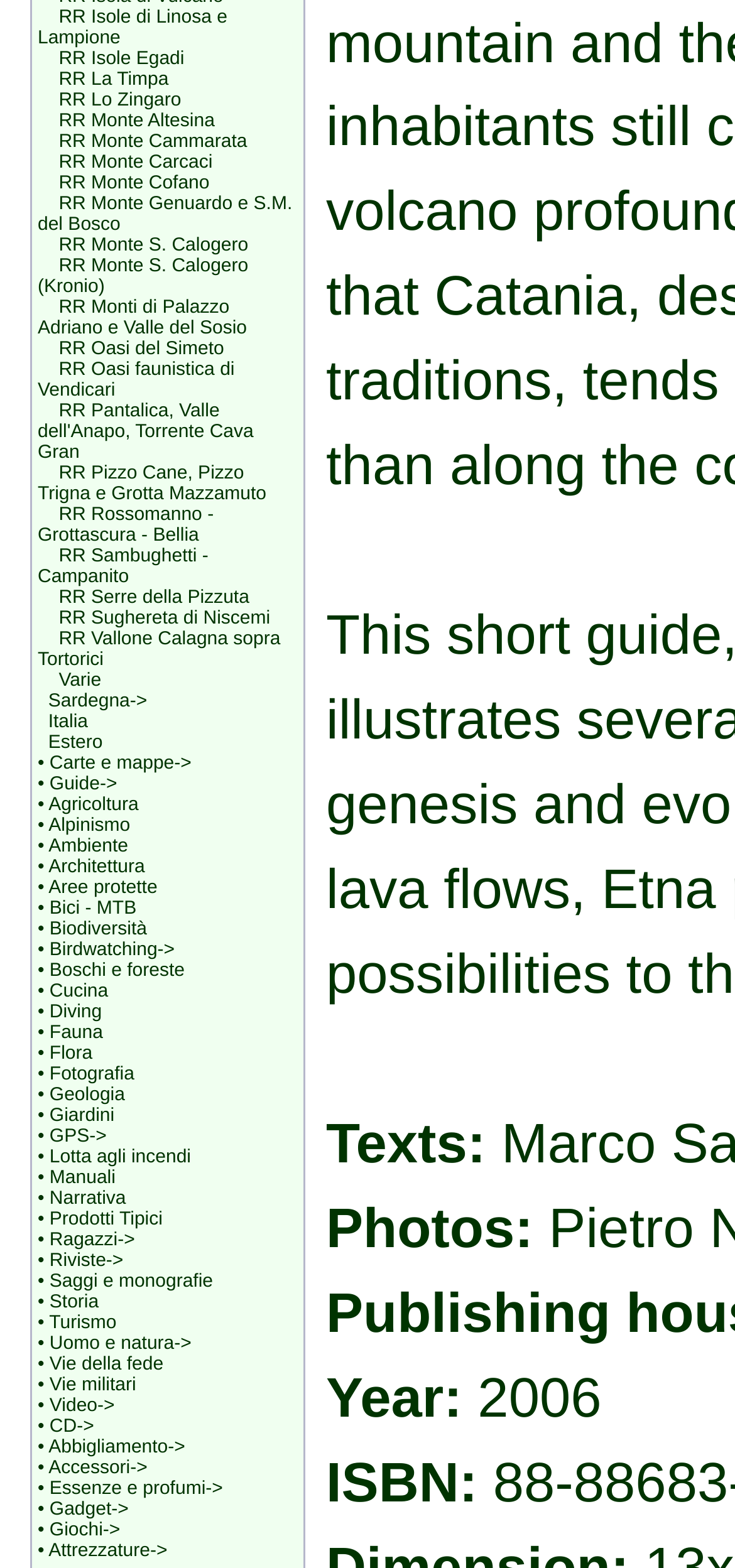Locate the bounding box coordinates of the element to click to perform the following action: 'Click on • Birdwatching'. The coordinates should be given as four float values between 0 and 1, in the form of [left, top, right, bottom].

[0.051, 0.6, 0.238, 0.613]